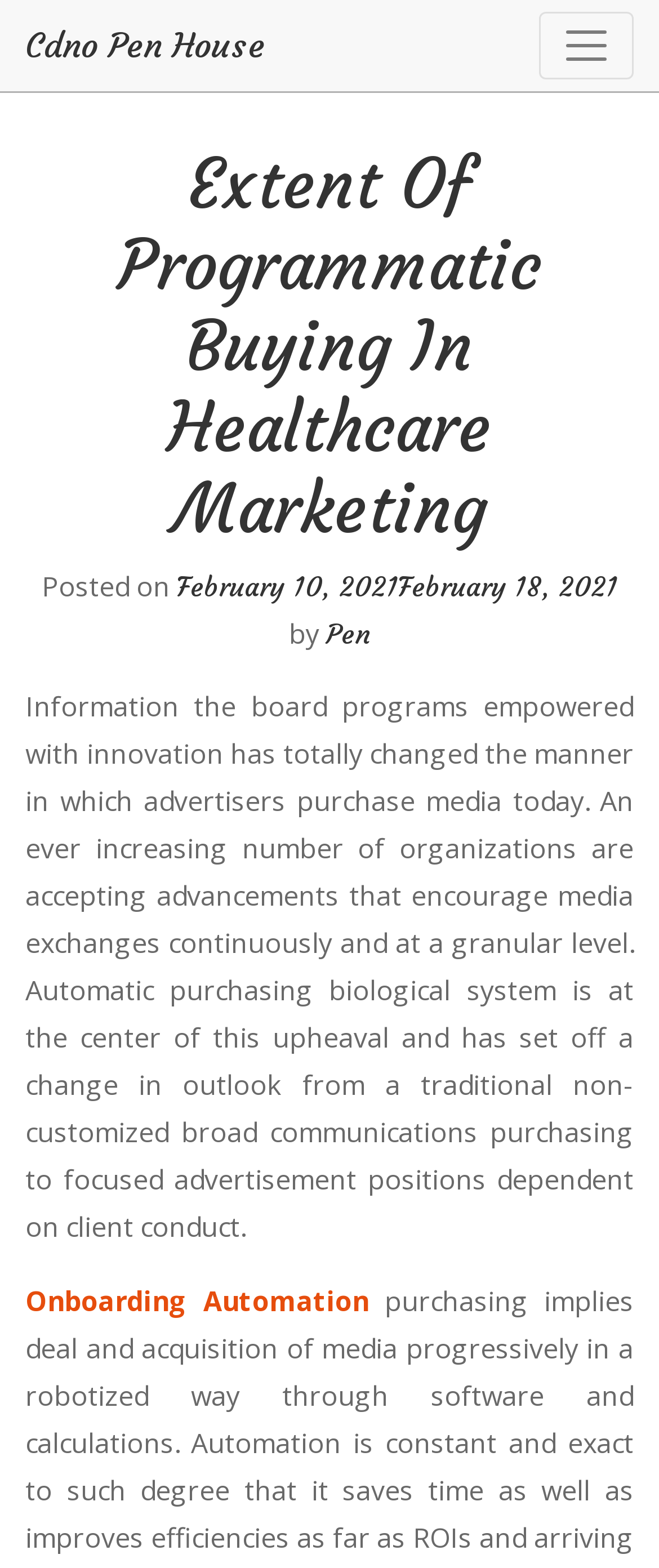Offer an extensive depiction of the webpage and its key elements.

The webpage is about the extent of programmatic buying in healthcare marketing. At the top left, there is a link to "Cdno Pen House". On the top right, there is a button to toggle navigation. Below the button, there is a header section that spans the entire width of the page. Within the header, the title "Extent Of Programmatic Buying In Healthcare Marketing" is prominently displayed. 

Below the title, there is a section that provides information about the post, including the text "Posted on" followed by a link to the dates "February 10, 2021" and "February 18, 2021". The author's name, "Pen", is also mentioned in this section.

The main content of the webpage is a paragraph of text that discusses how technology has changed the way advertisers buy media, and how automated buying systems are driving a shift towards more targeted advertising. 

At the bottom of the page, there is a link to "Onboarding Automation".